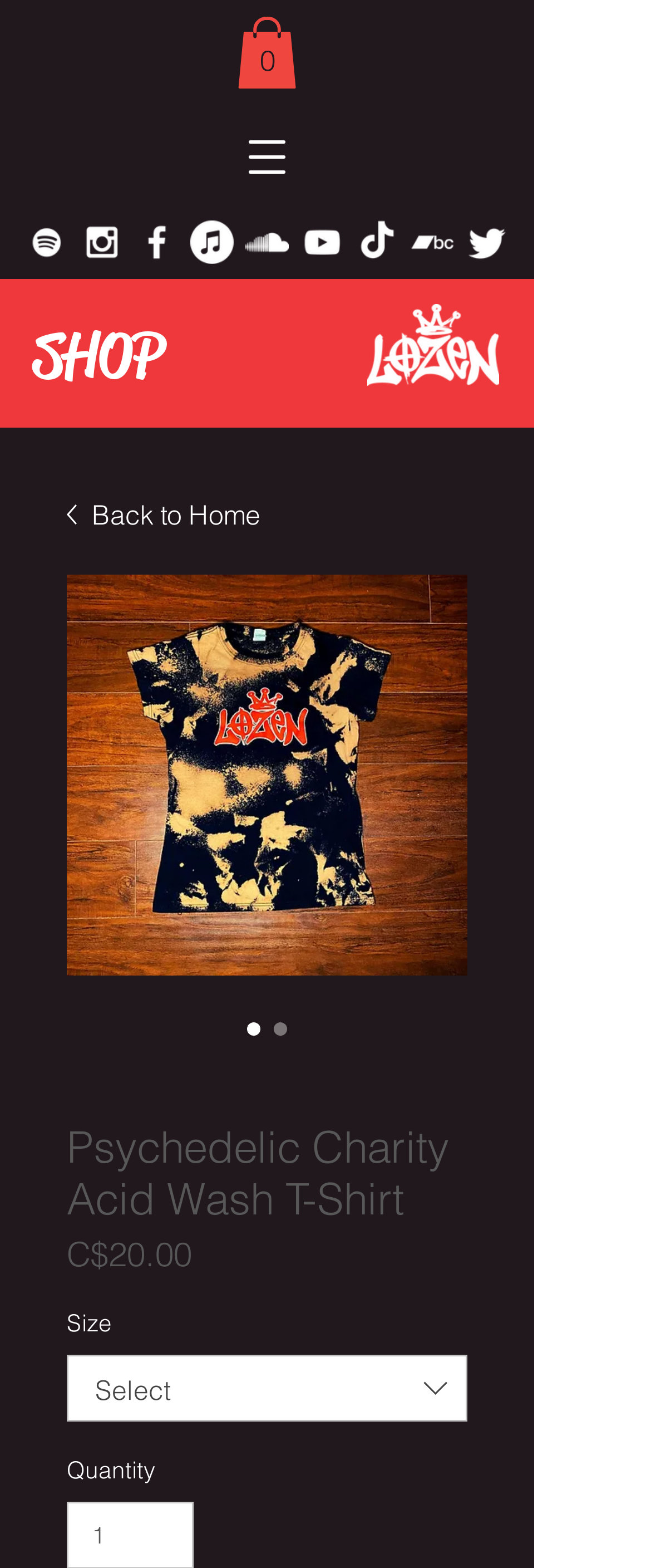Can you specify the bounding box coordinates for the region that should be clicked to fulfill this instruction: "Open navigation menu".

[0.346, 0.074, 0.474, 0.127]